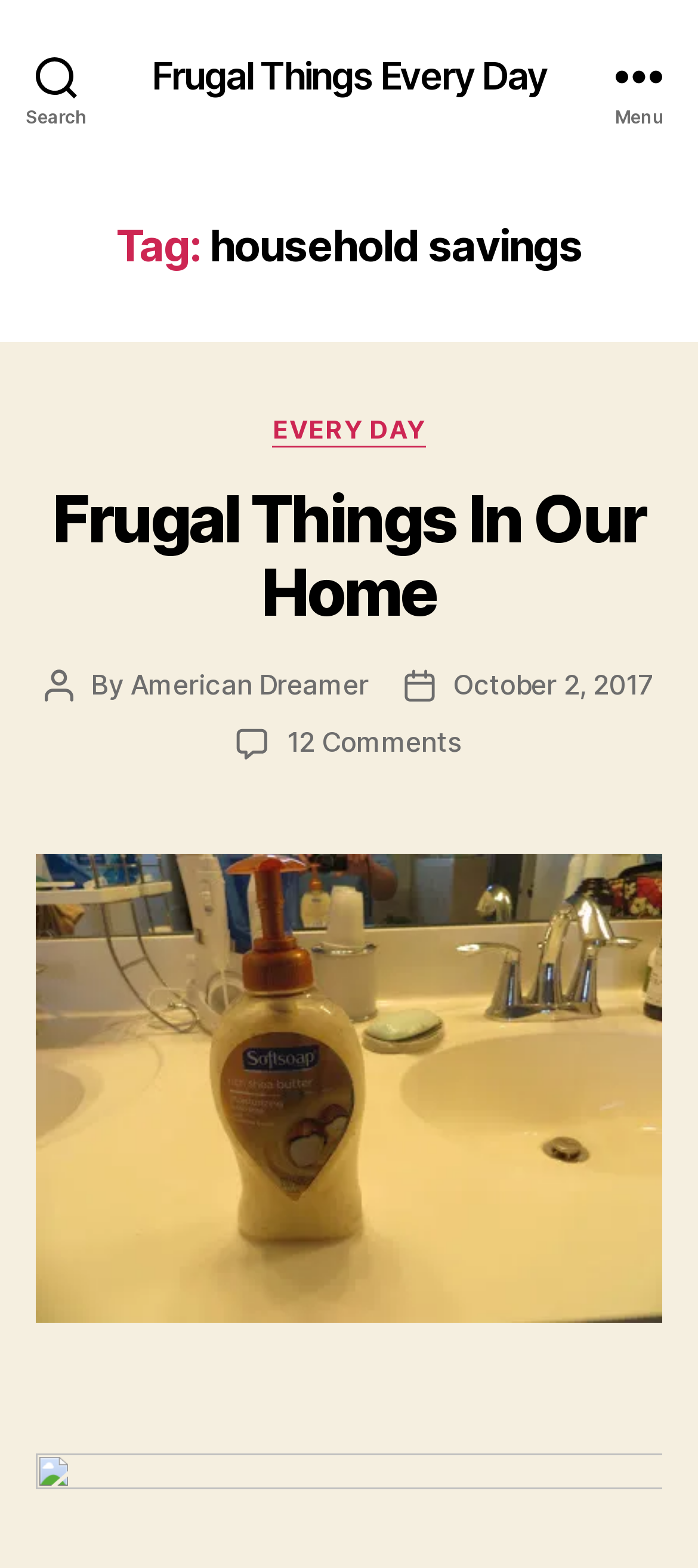Identify the bounding box coordinates of the element to click to follow this instruction: 'Visit Frugal Things Every Day'. Ensure the coordinates are four float values between 0 and 1, provided as [left, top, right, bottom].

[0.217, 0.036, 0.783, 0.06]